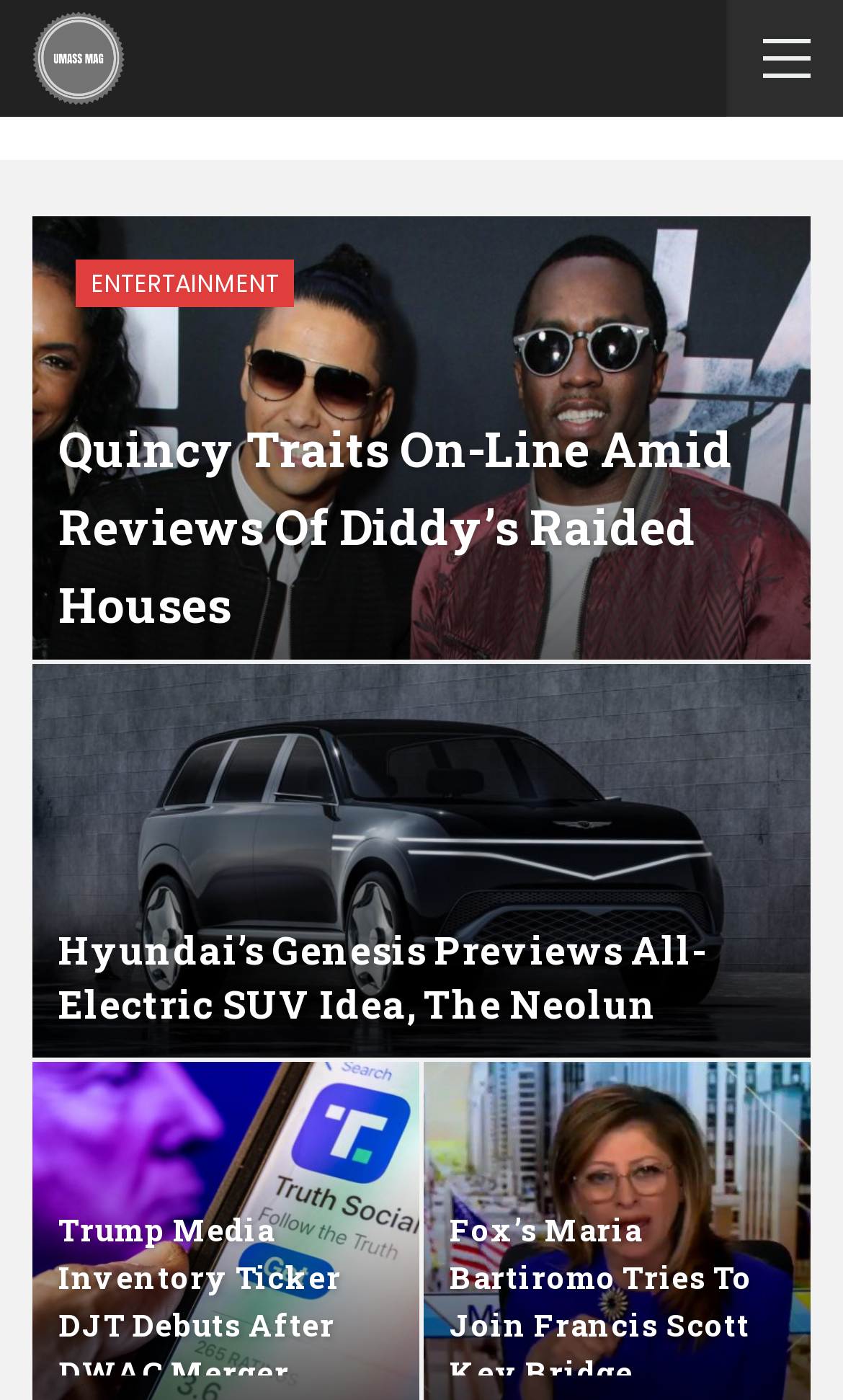What is the title of the second article?
Using the picture, provide a one-word or short phrase answer.

Hyundai’s Genesis previews all-electric SUV idea, the Neolun